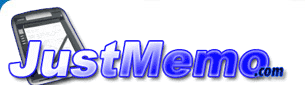Offer a detailed explanation of what is happening in the image.

The image prominently features the logo of "JustMemo.com," a website that serves as a directory for various listings. The logo showcases a stylized design with vibrant blue lettering that spells out "JustMemo," accompanied by a simplistic graphic that appears to represent a memo pad or notepad. This design emphasizes the site's focus on providing a user-friendly platform for directory listings, including categories like business services and advertising opportunities, particularly for QuickBooks dealers in Dubai. The overall aesthetic conveys a sense of accessibility and organization, enticing visitors to explore the resources available on the platform.